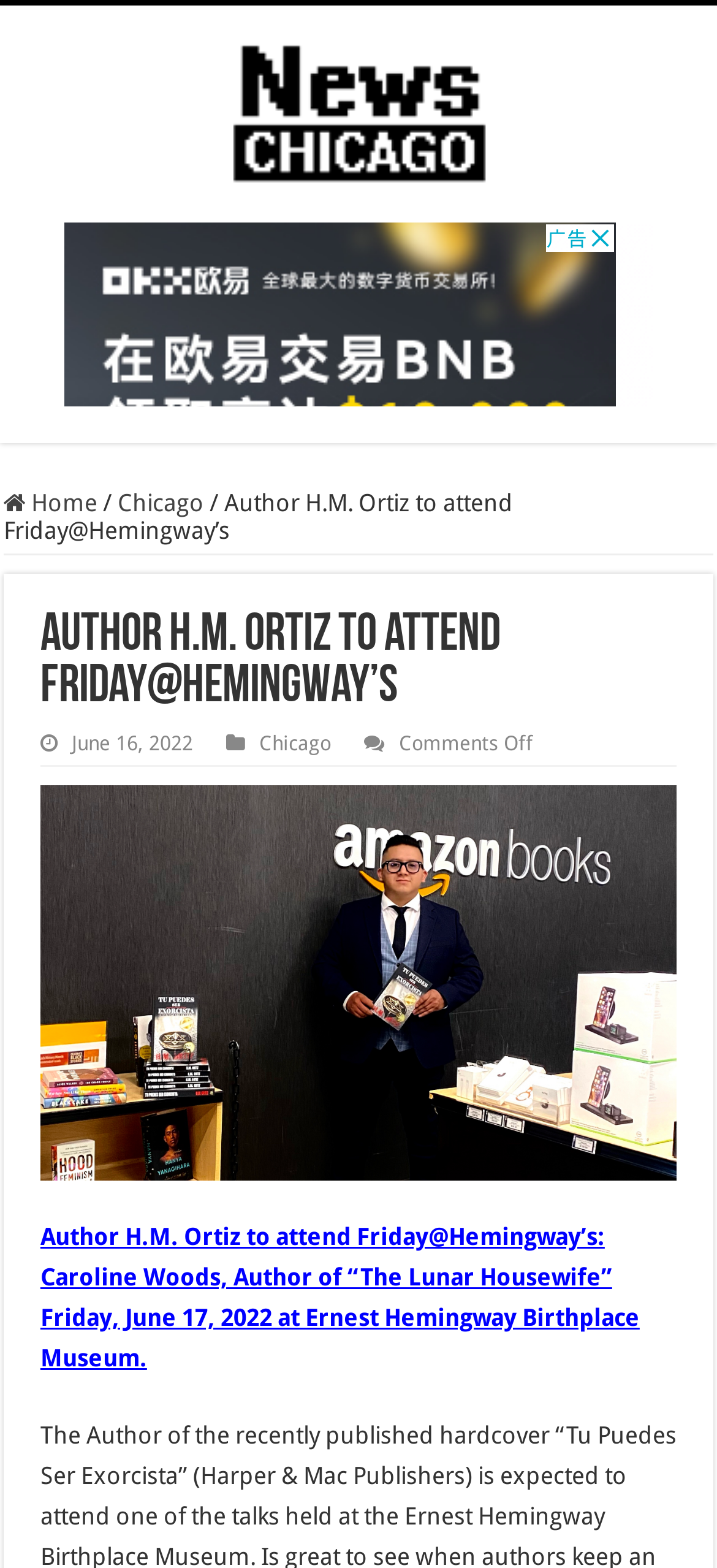What is the date of the event?
Provide a detailed answer to the question, using the image to inform your response.

I found the date of the event by looking at the text 'Friday, June 17, 2022' which is located below the heading 'Author H.M. Ortiz to attend Friday@Hemingway’s'.